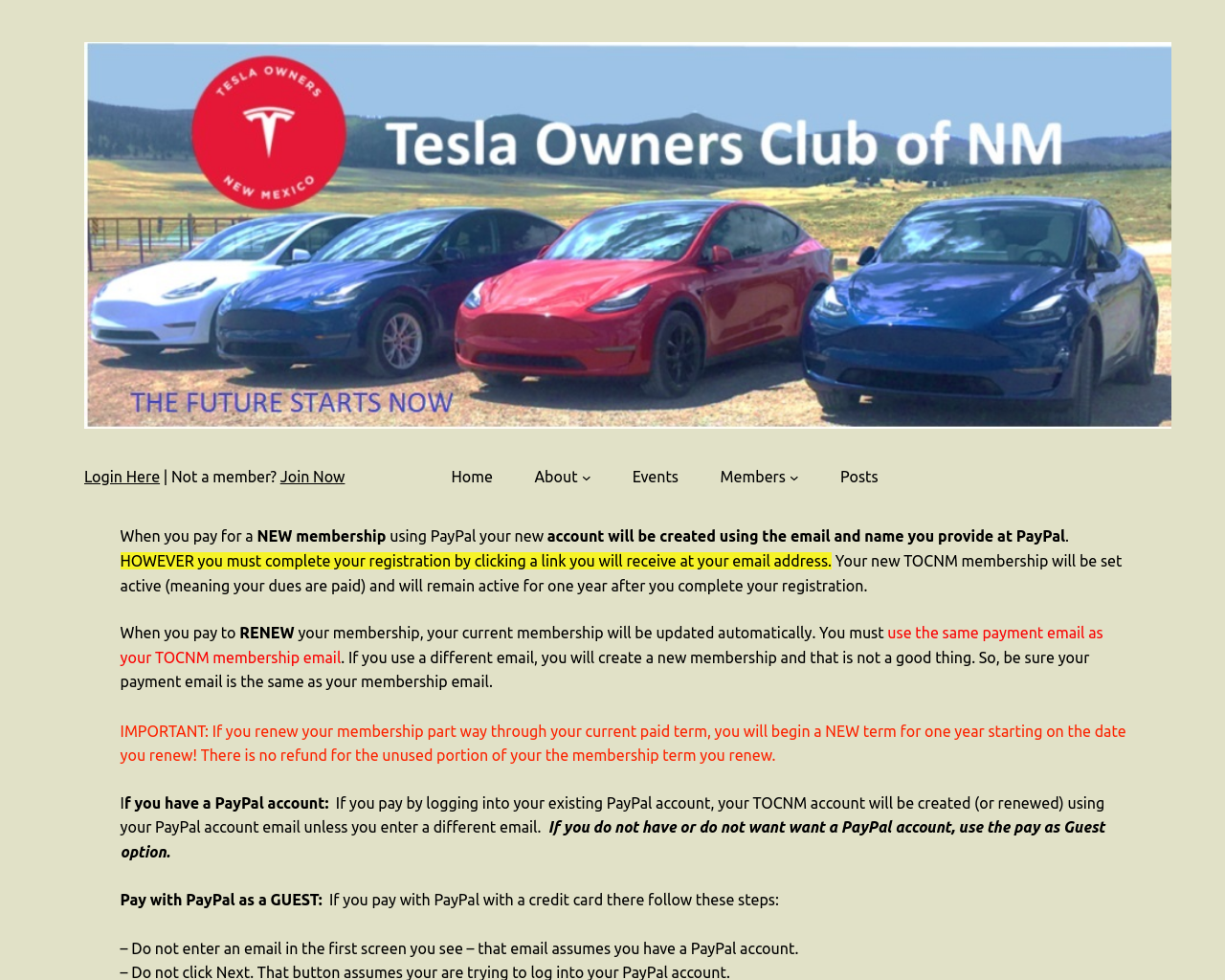Please determine the bounding box coordinates, formatted as (top-left x, top-left y, bottom-right x, bottom-right y), with all values as floating point numbers between 0 and 1. Identify the bounding box of the region described as: About

[0.436, 0.474, 0.472, 0.499]